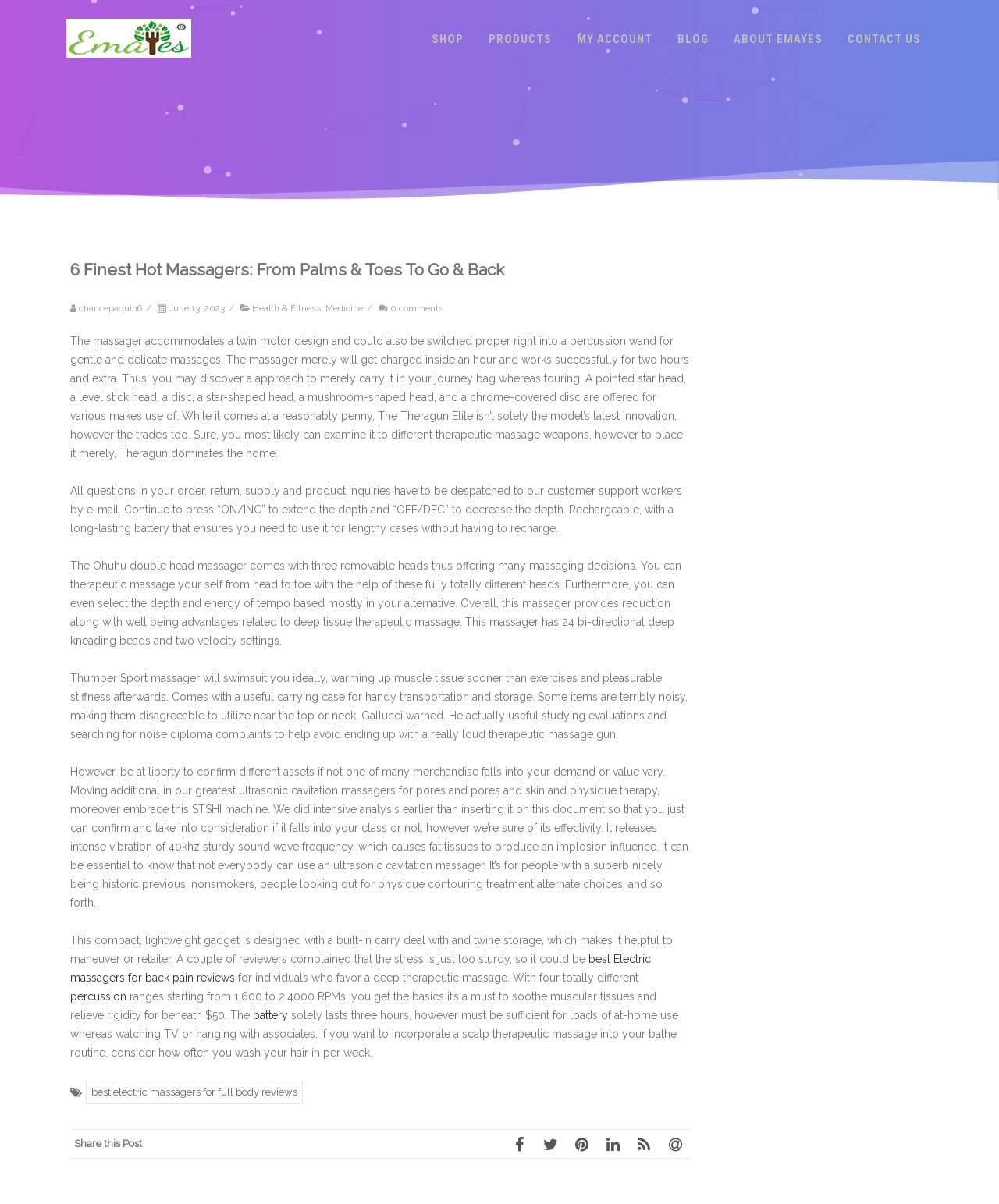Construct a thorough caption encompassing all aspects of the webpage.

This webpage is about reviewing and comparing the 6 finest hot massagers. At the top, there is a navigation bar with links to "SHOP", "PRODUCTS", "MY ACCOUNT", "BLOG", "ABOUT EMAYES", and "CONTACT US". Below the navigation bar, there is a large image that spans the entire width of the page.

The main content of the page is divided into sections, each describing a different hot massager. There are six sections in total, each with a heading that describes the product, followed by a detailed description of its features and benefits. The descriptions are quite lengthy and provide detailed information about the products.

To the left of each section, there is a smaller image that appears to be a logo or a badge with the text "Quality Guaranteed". There are also links to related topics, such as "Health & Fitness, Medicine" and "best Electric massagers for back pain reviews", scattered throughout the page.

At the bottom of the page, there are social media links and a "Share this Post" button. There are also some icons that appear to be related to social media or sharing, but their exact purpose is unclear.

Overall, the page is quite dense with text and images, but it is well-organized and easy to navigate. The layout is clean and simple, with clear headings and concise descriptions that make it easy to compare the different hot massagers.